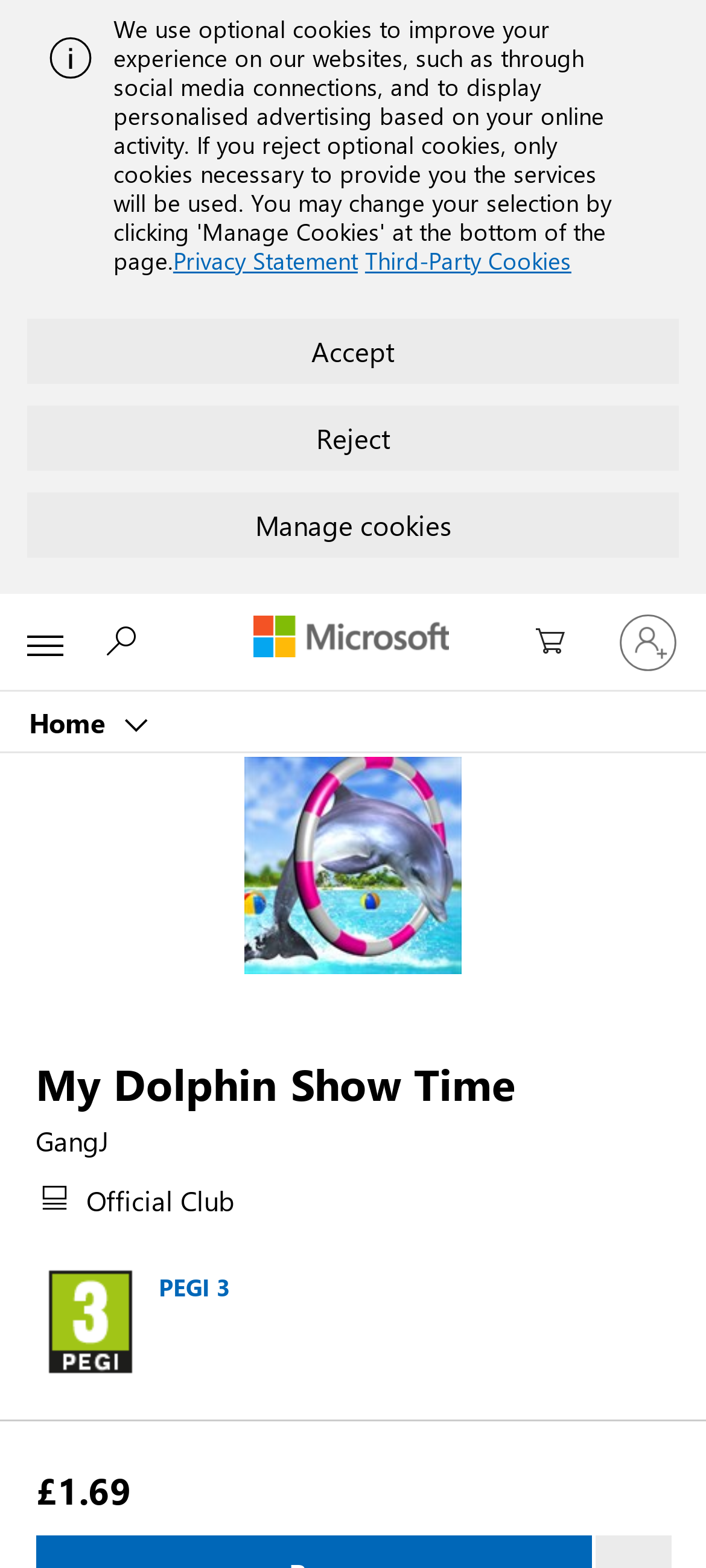Respond to the following question using a concise word or phrase: 
What is the rating of the game?

PEGI 3